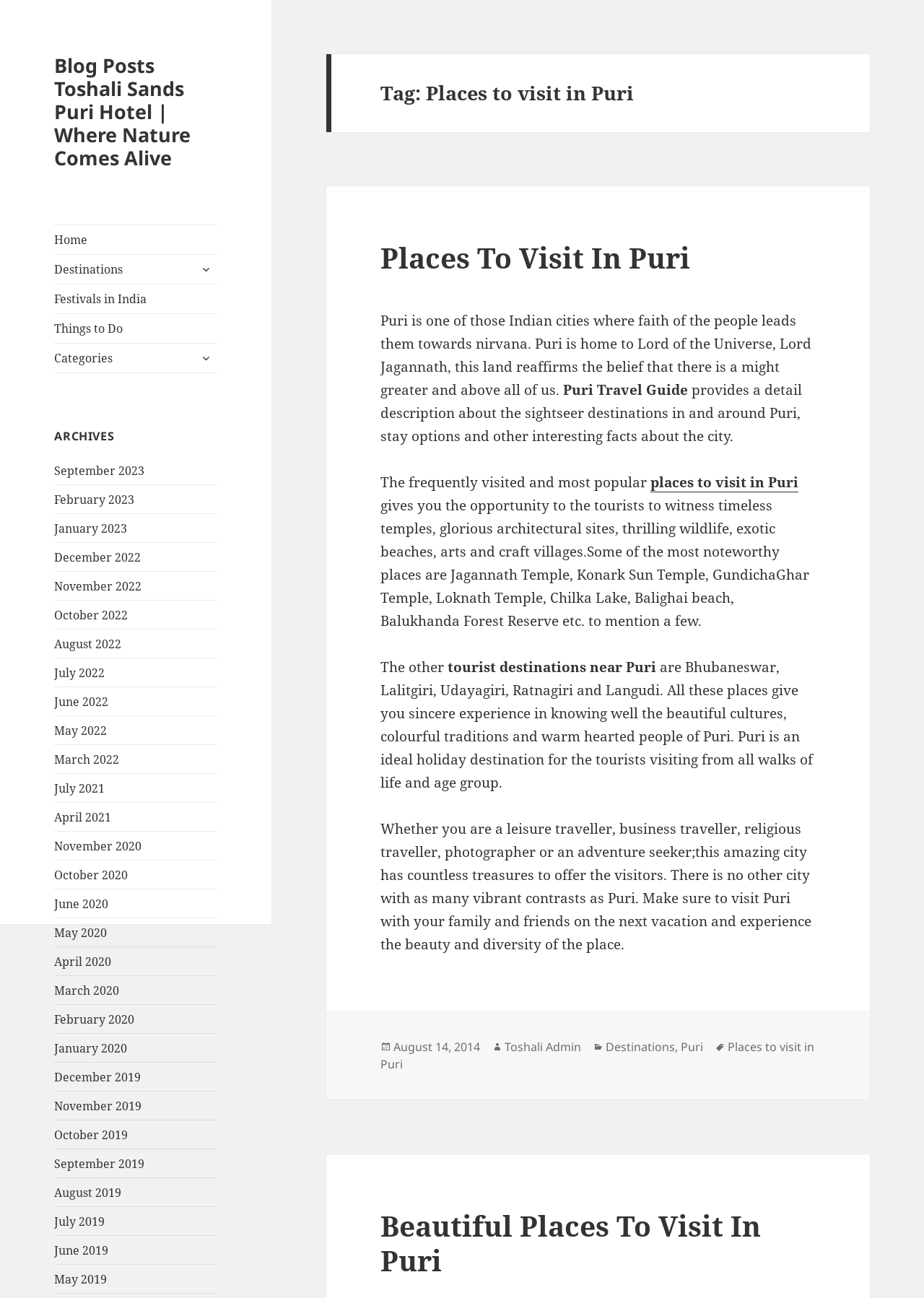Please determine the bounding box coordinates of the area that needs to be clicked to complete this task: 'Click on Home'. The coordinates must be four float numbers between 0 and 1, formatted as [left, top, right, bottom].

[0.059, 0.173, 0.235, 0.196]